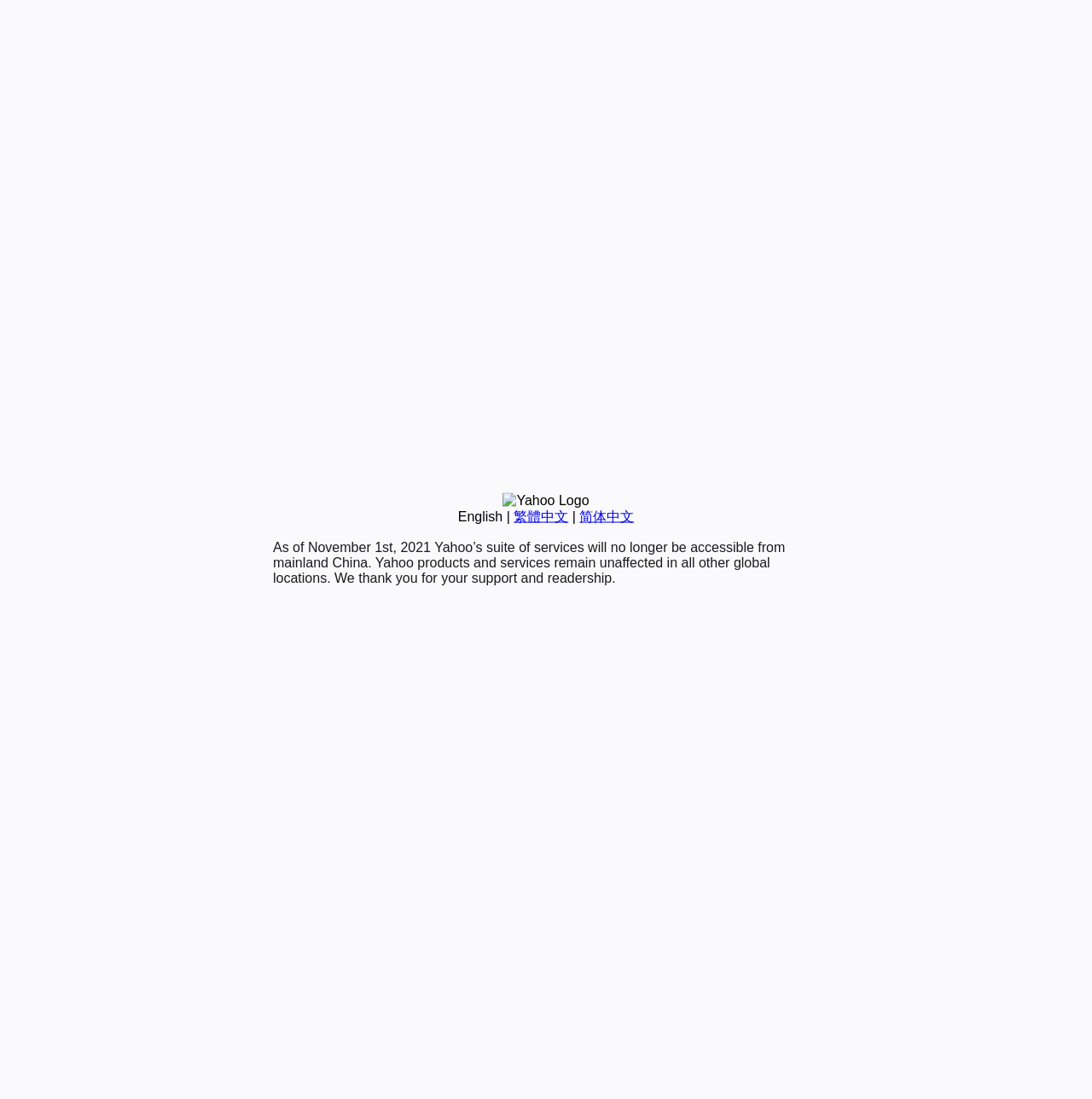Using the provided element description "简体中文", determine the bounding box coordinates of the UI element.

[0.531, 0.463, 0.581, 0.476]